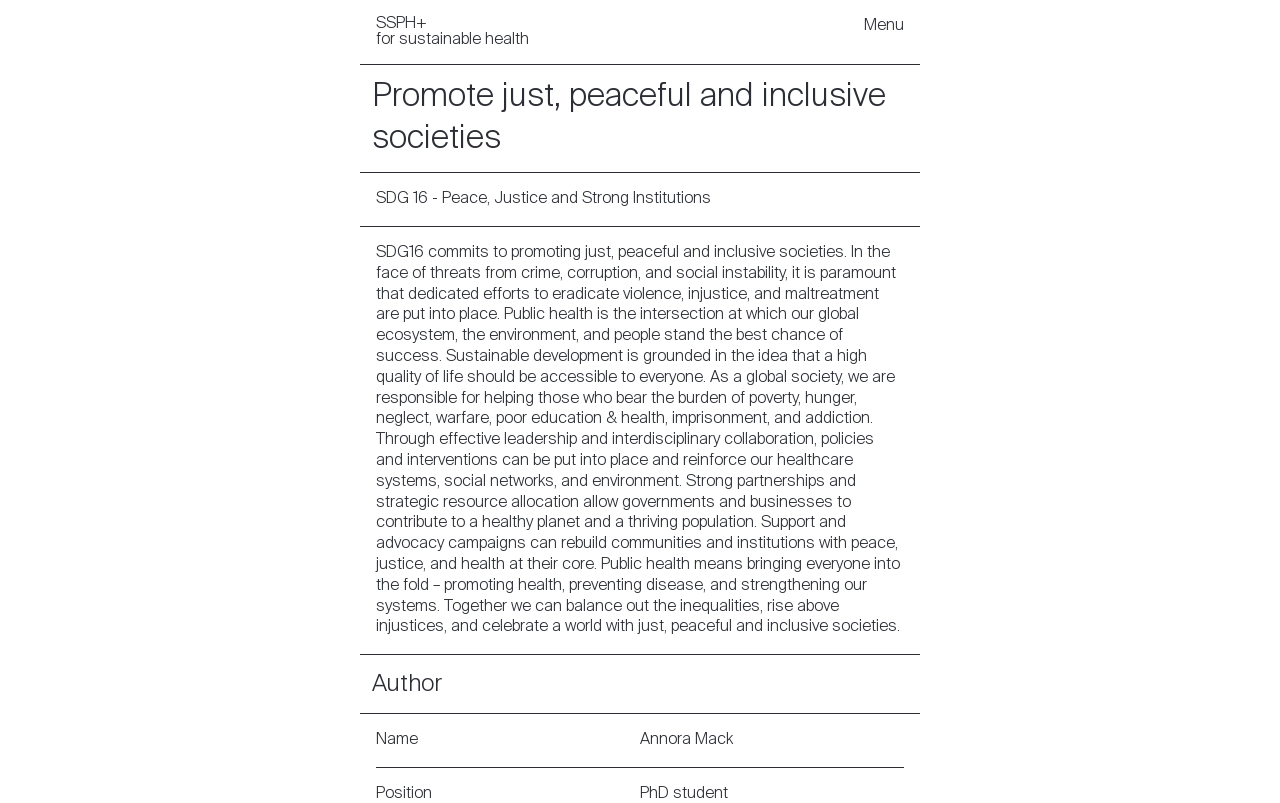Determine the bounding box coordinates of the UI element described by: "Students".

[0.281, 0.159, 0.719, 0.237]